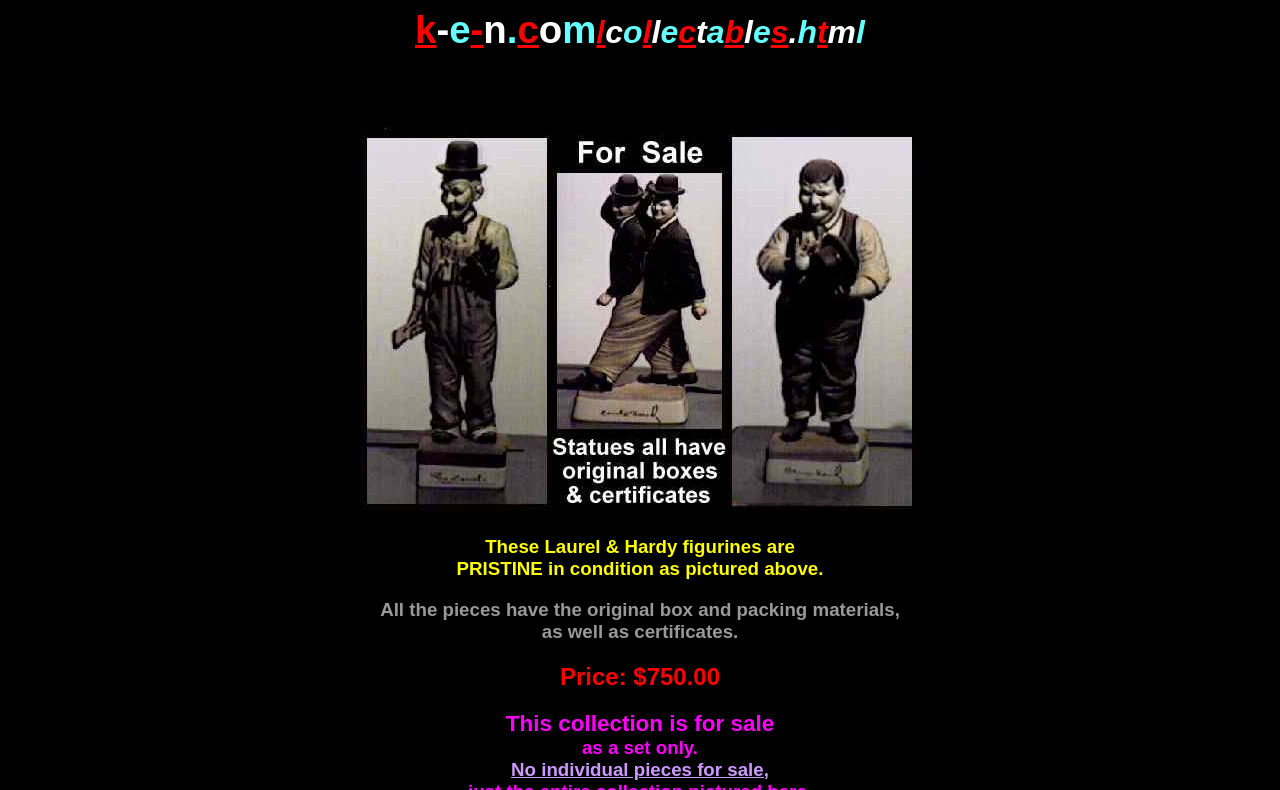What is included with each piece?
Can you provide an in-depth and detailed response to the question?

According to the heading 'All the pieces have the original box and packing materials, as well as certificates.', each piece comes with the original box, packing materials, and certificates.